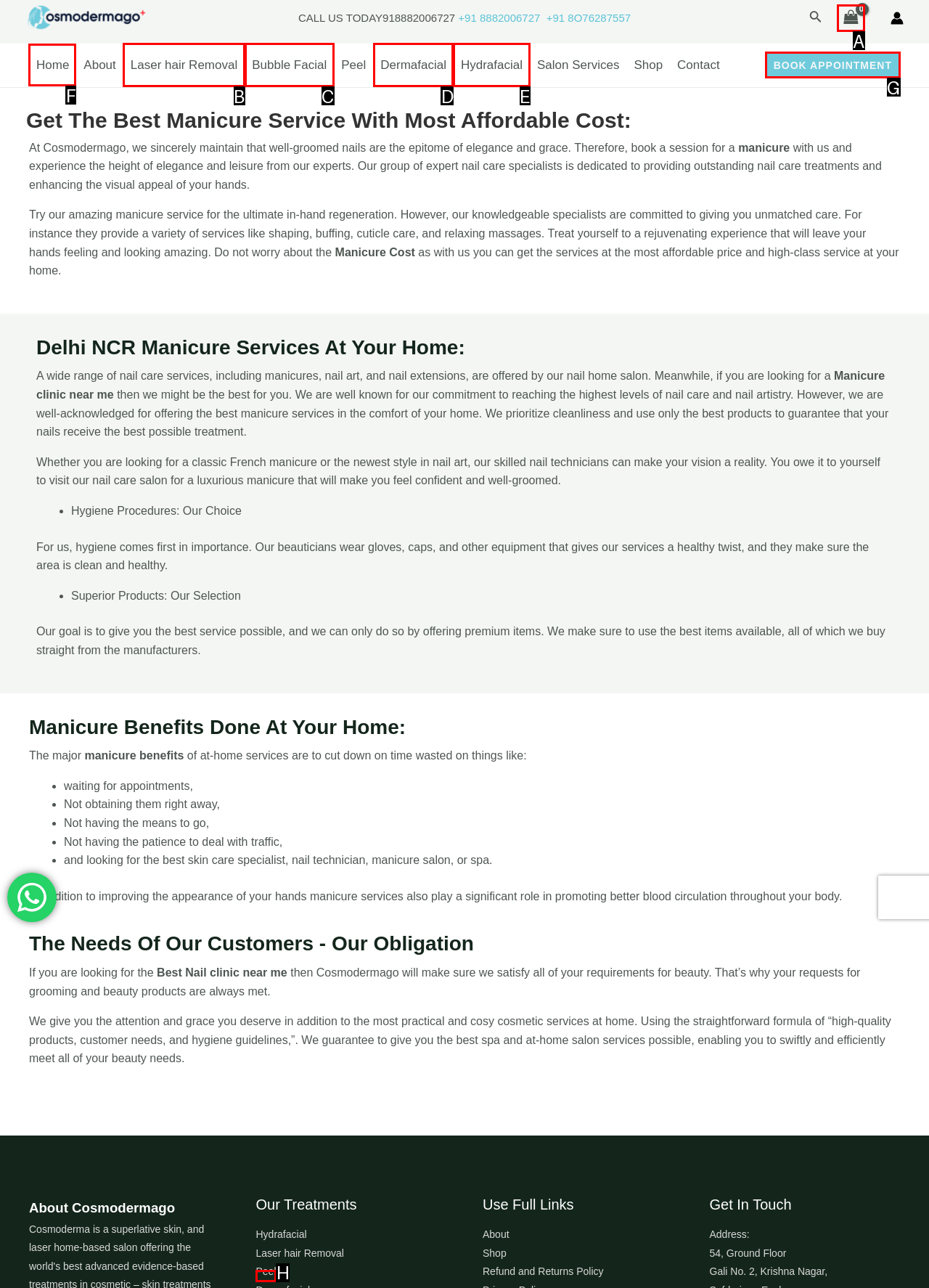Determine the letter of the element I should select to fulfill the following instruction: View the 'Home' page. Just provide the letter.

F